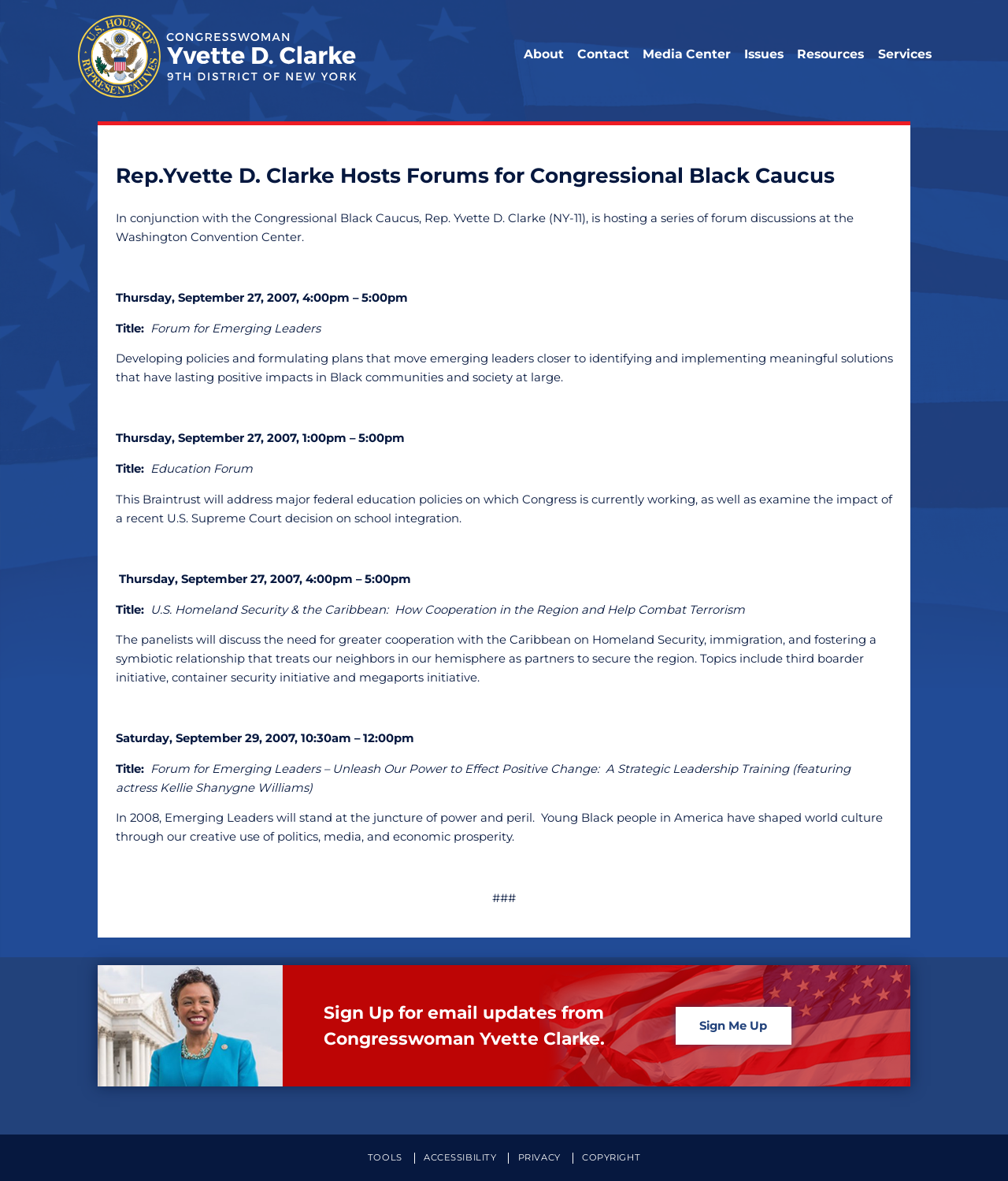Specify the bounding box coordinates of the element's area that should be clicked to execute the given instruction: "Click on About". The coordinates should be four float numbers between 0 and 1, i.e., [left, top, right, bottom].

[0.519, 0.038, 0.559, 0.059]